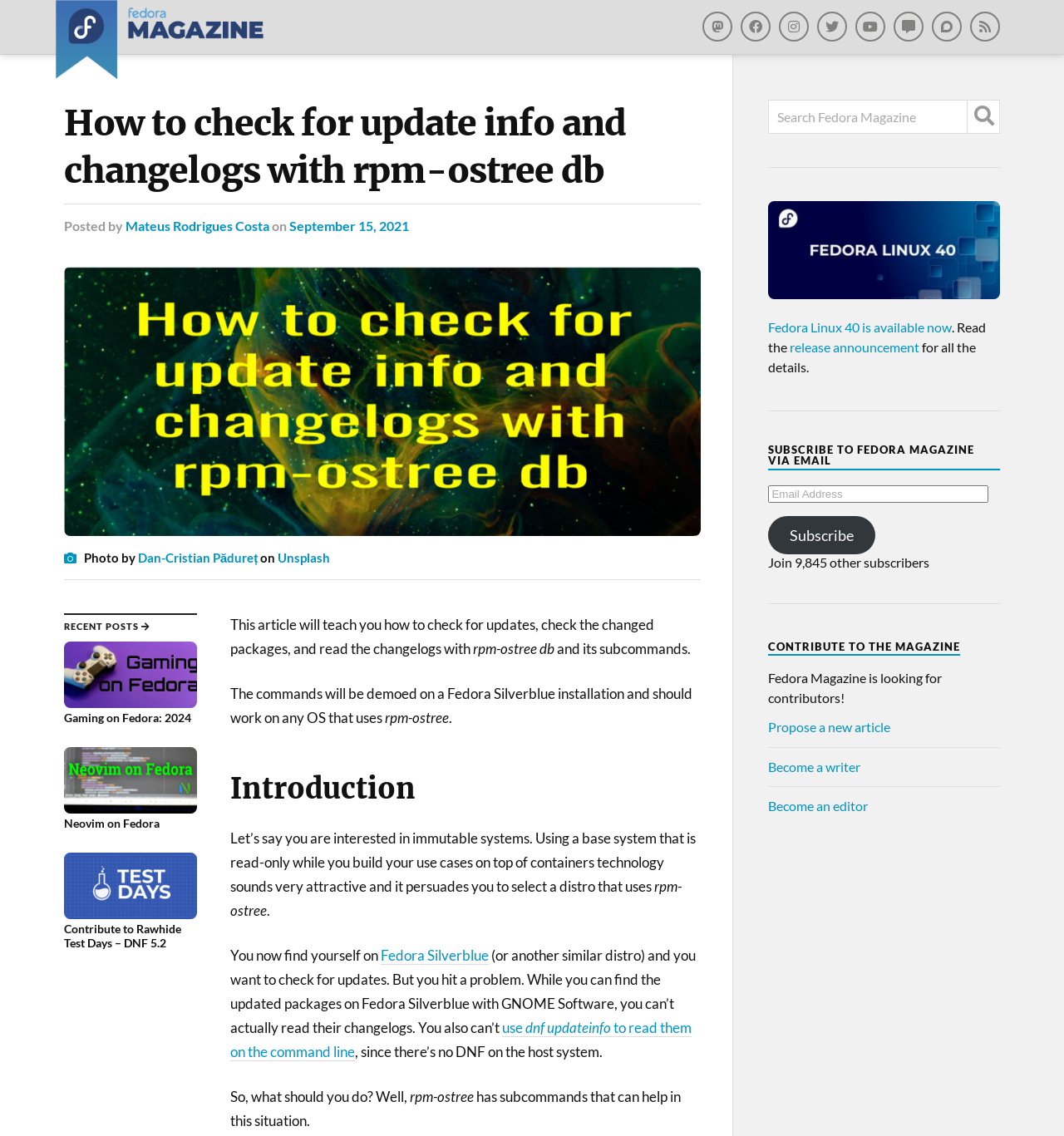Give a one-word or one-phrase response to the question: 
What is the topic of the recent post 'Gaming on Fedora: 2024'?

Gaming on Fedora